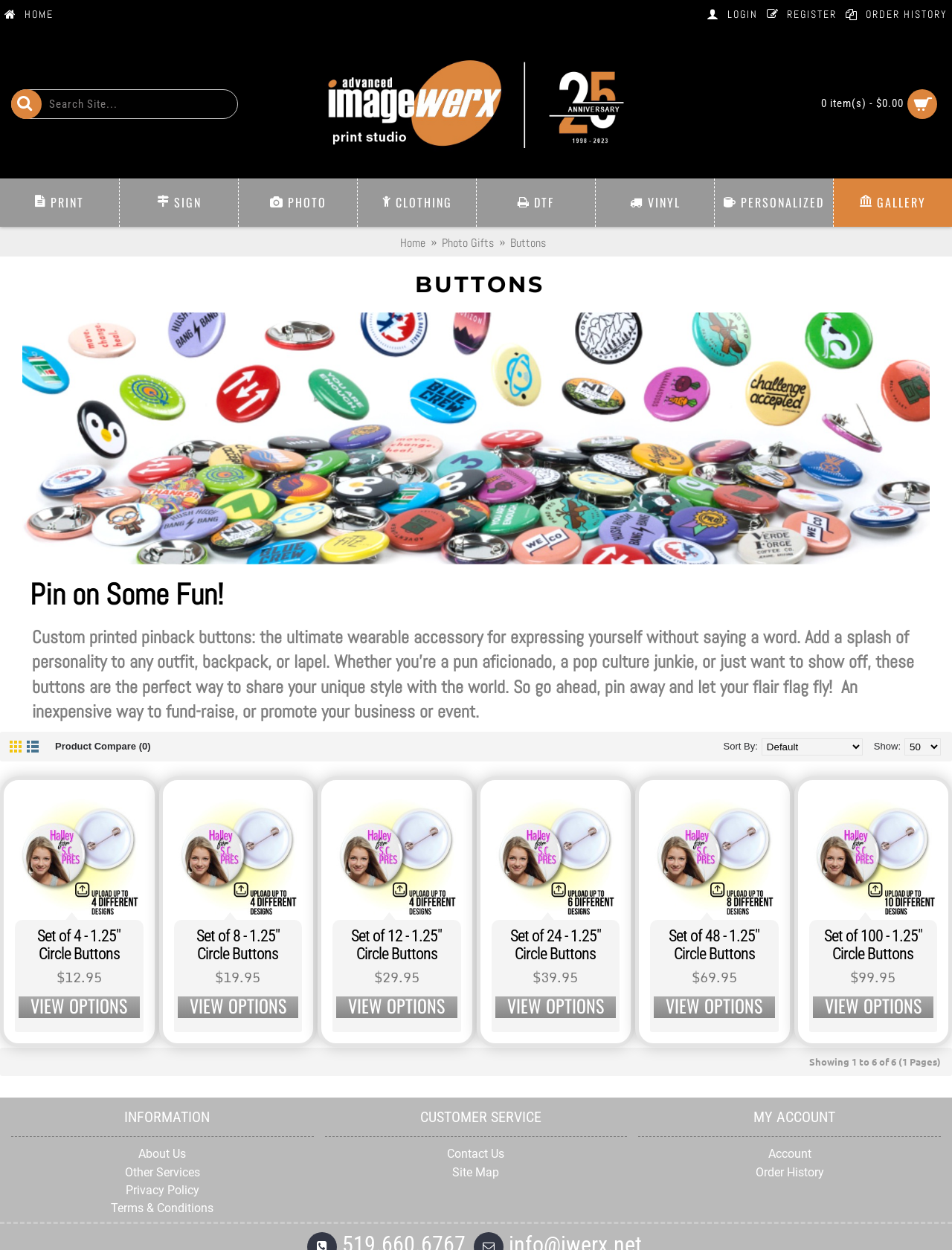Deliver a detailed narrative of the webpage's visual and textual elements.

This webpage is about custom photo buttons, allowing users to express themselves or promote their brand. At the top, there is a navigation bar with links to "HOME", "LOGIN", "REGISTER", and "ORDER HISTORY". Below the navigation bar, there is a search box and a button to search the site. 

To the right of the search box, there is a link to "Advanced Imagewerx | Print Studio" with an accompanying image. Next to it, there is a button showing the number of items in the cart and the total cost. 

Below the navigation bar, there are several links to different categories, including "PRINT", "SIGN", "PHOTO", "CLOTHING", "DTF", "VINYL", "PERSONALIZED", and "GALLERY". 

The main content of the page is divided into sections. The first section has a heading "BUTTONS" and a brief introduction to custom printed pinback buttons. Below the introduction, there is a large image and a detailed description of the benefits of using custom buttons. 

The next section displays a list of products, each with an image, a heading, and a brief description. The products are sets of custom buttons in different quantities, ranging from 4 to 100. Each product has a "VIEW OPTIONS" link and a price listed below it. There are also some icons and links to compare products and sort the list.